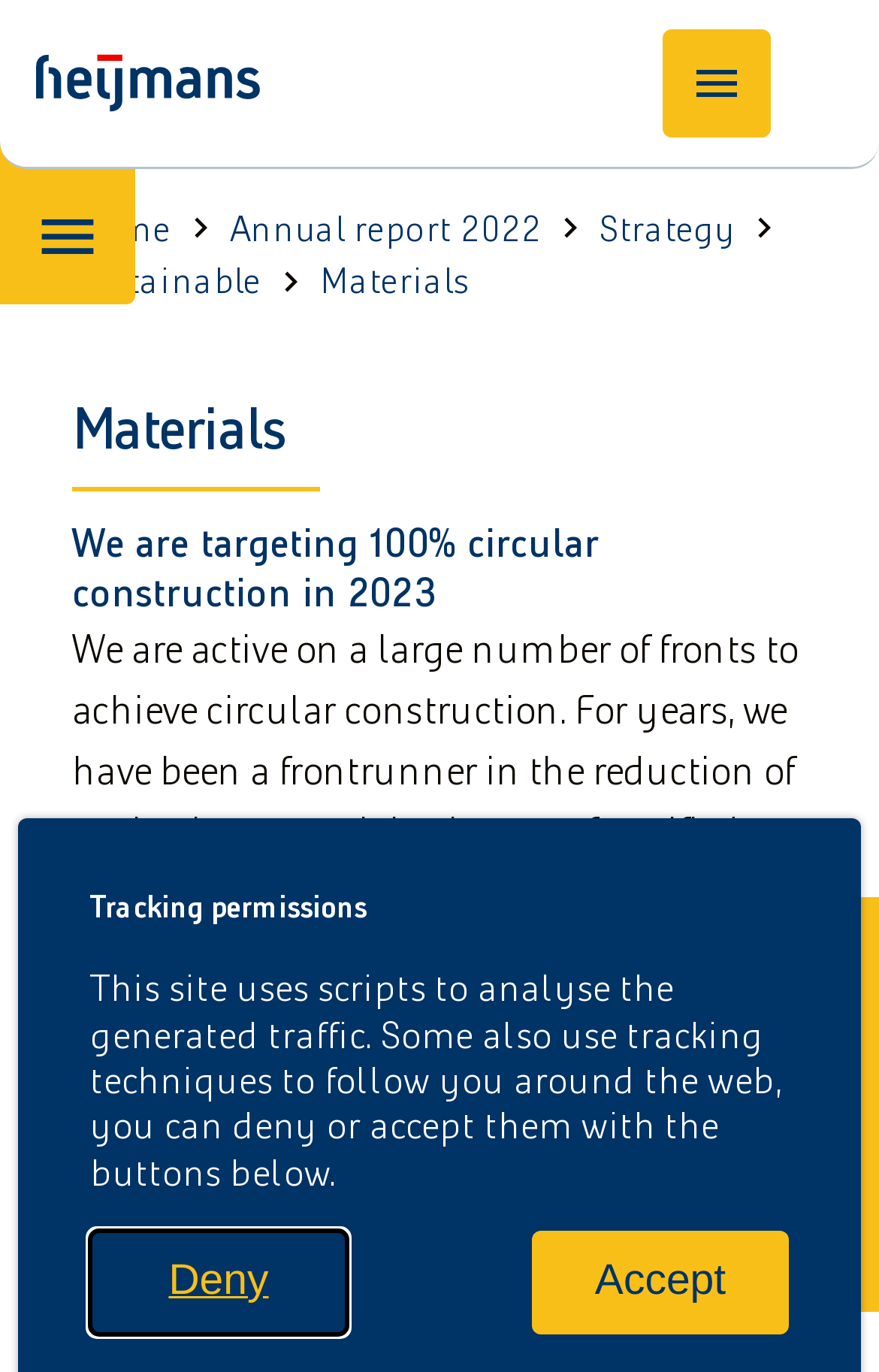Determine the bounding box coordinates for the area that should be clicked to carry out the following instruction: "Go back to homepage".

[0.041, 0.0, 0.297, 0.121]